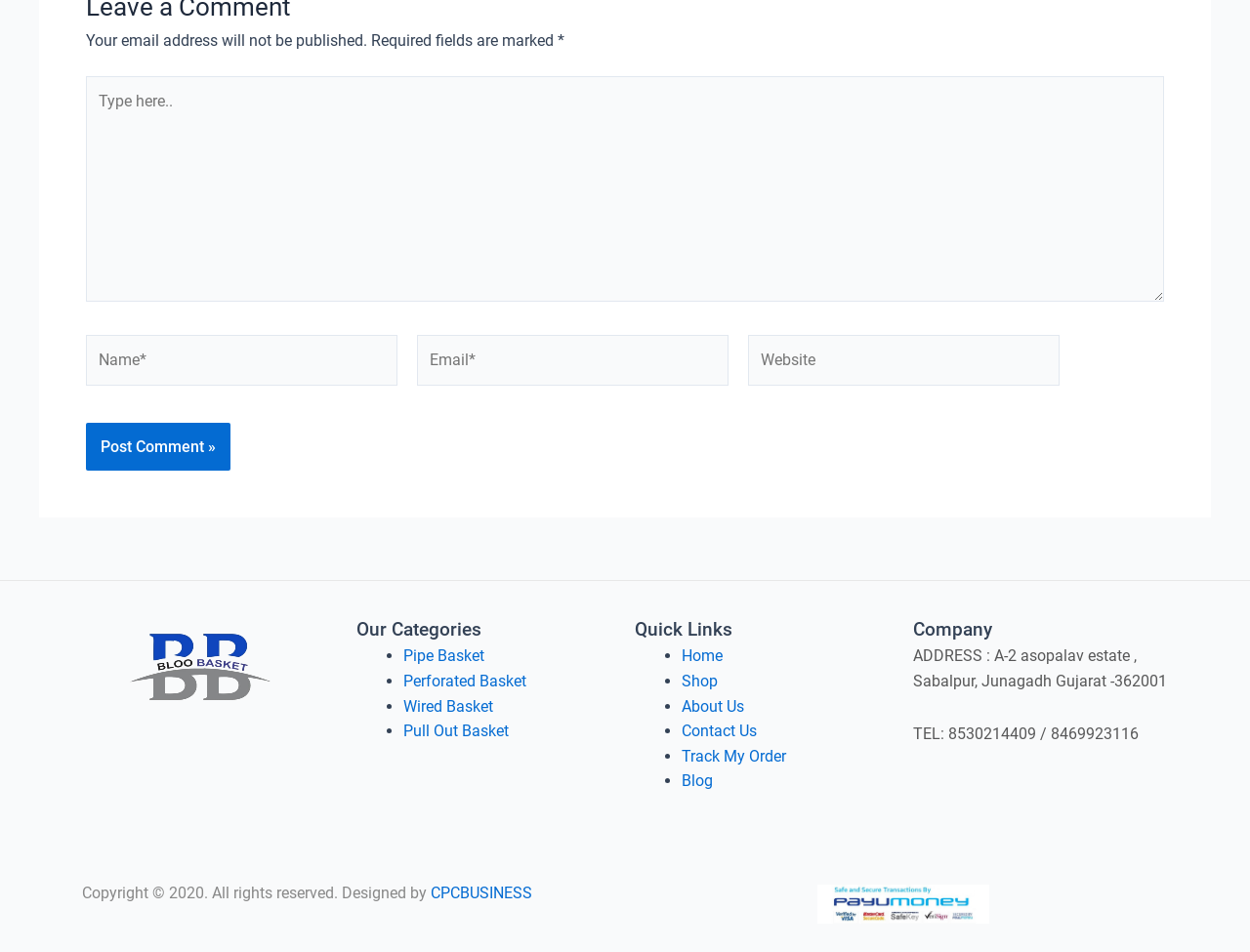Please locate the bounding box coordinates for the element that should be clicked to achieve the following instruction: "Type your email". Ensure the coordinates are given as four float numbers between 0 and 1, i.e., [left, top, right, bottom].

[0.334, 0.352, 0.583, 0.405]